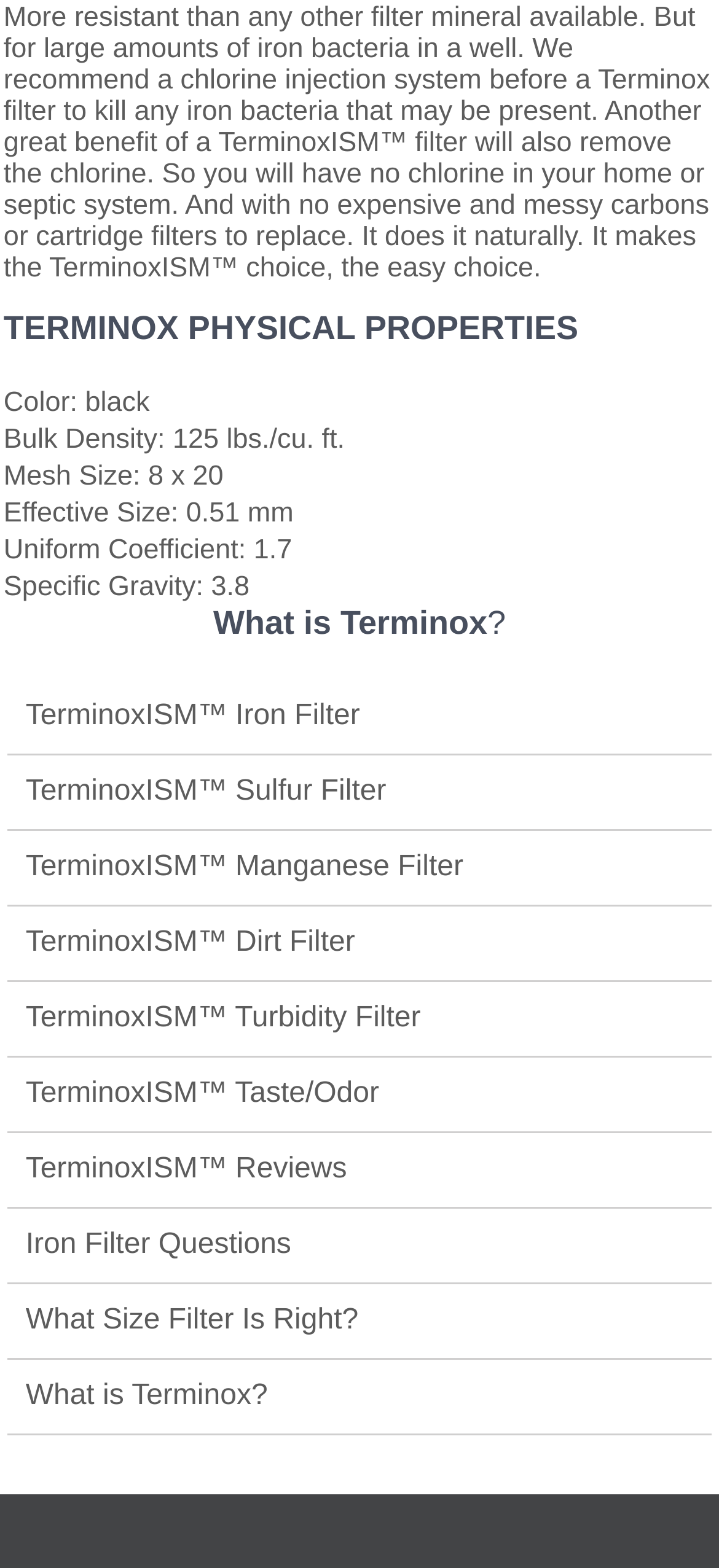What is the effective size of the Terminox filter?
Use the image to answer the question with a single word or phrase.

0.51 mm